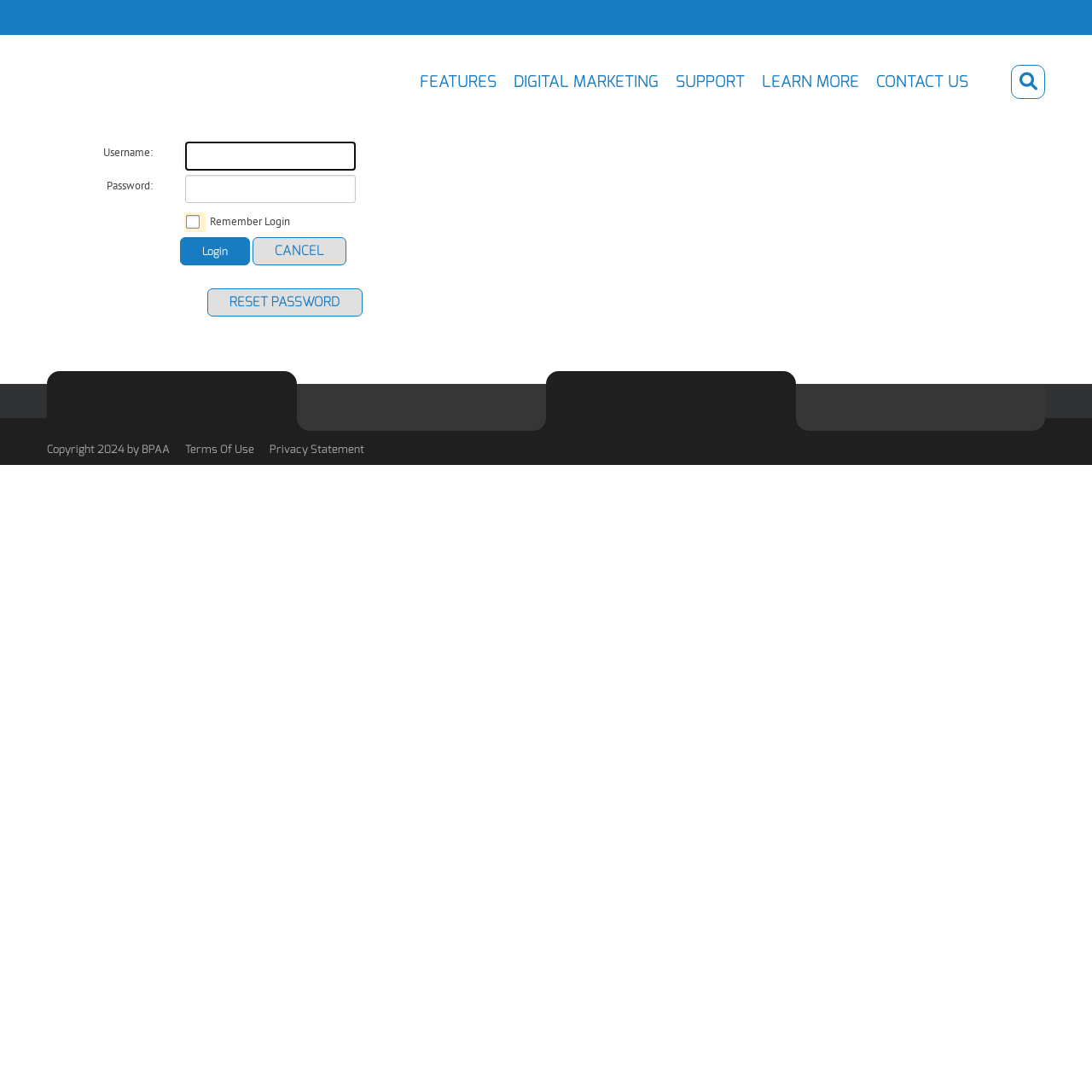Determine the bounding box coordinates of the target area to click to execute the following instruction: "Open the ICSE India 2023 link."

None